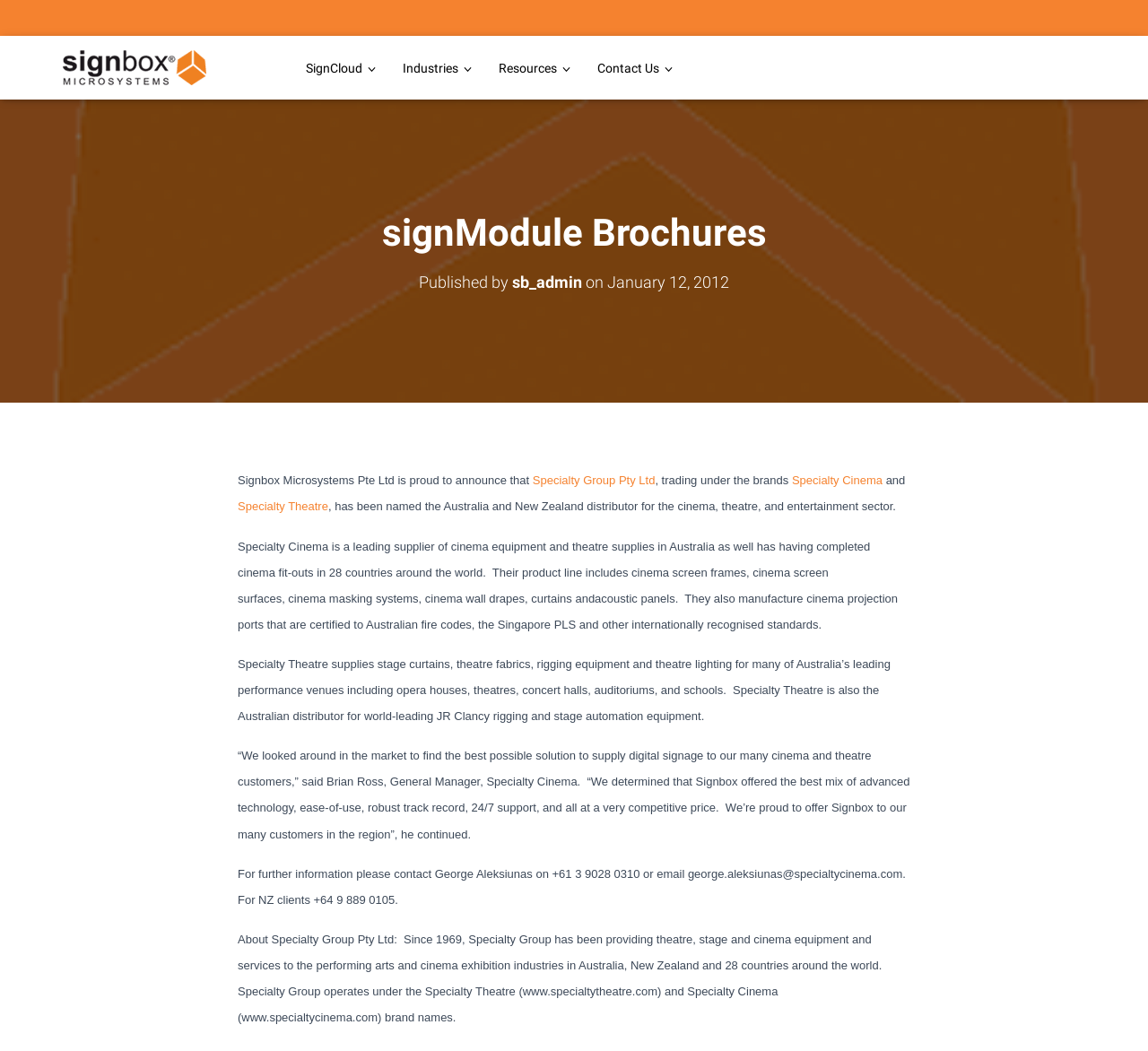Please identify the bounding box coordinates of the area that needs to be clicked to fulfill the following instruction: "Go to SignCloud."

[0.251, 0.044, 0.335, 0.086]